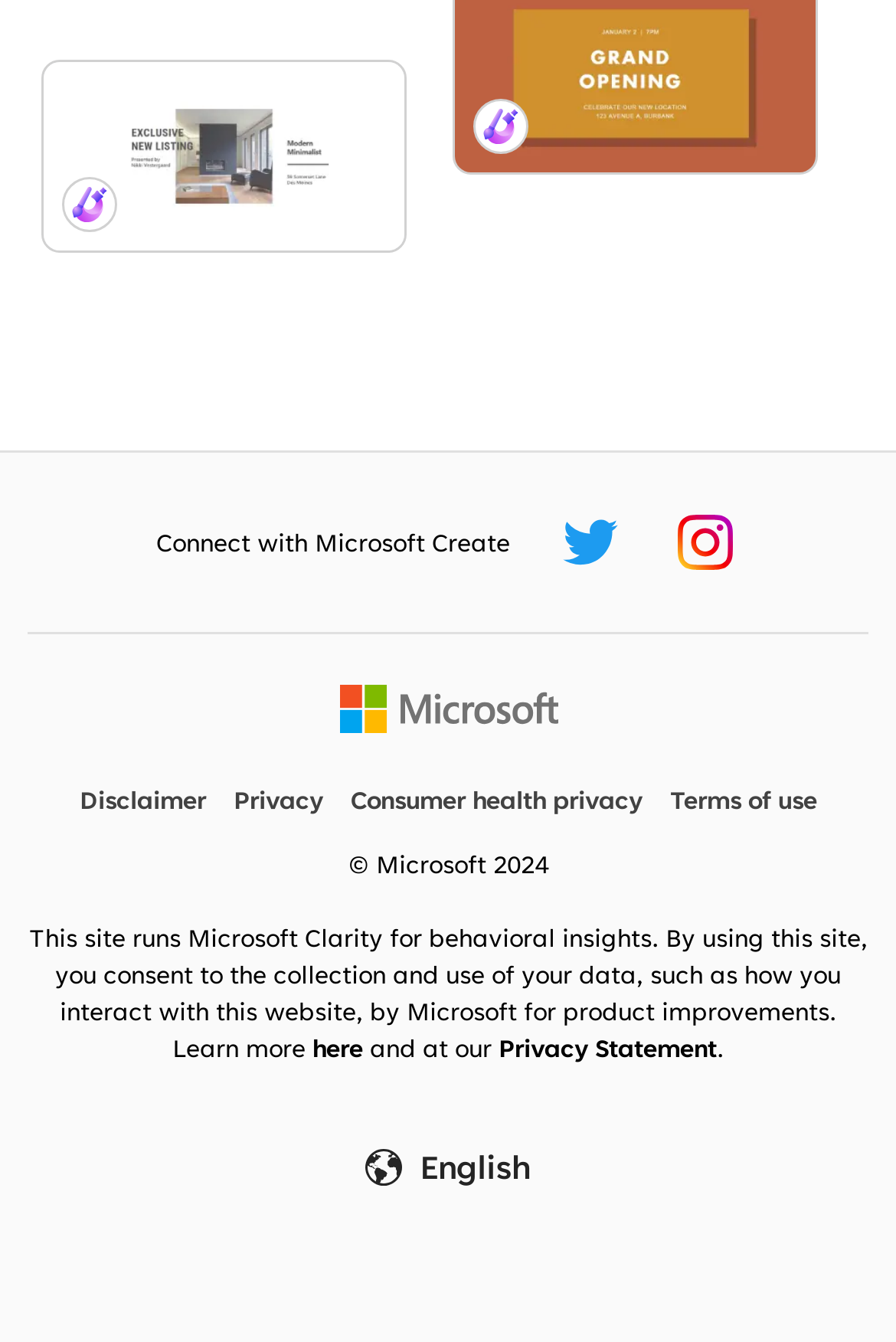Determine the bounding box of the UI element mentioned here: "Privacy Statement". The coordinates must be in the format [left, top, right, bottom] with values ranging from 0 to 1.

[0.556, 0.77, 0.8, 0.794]